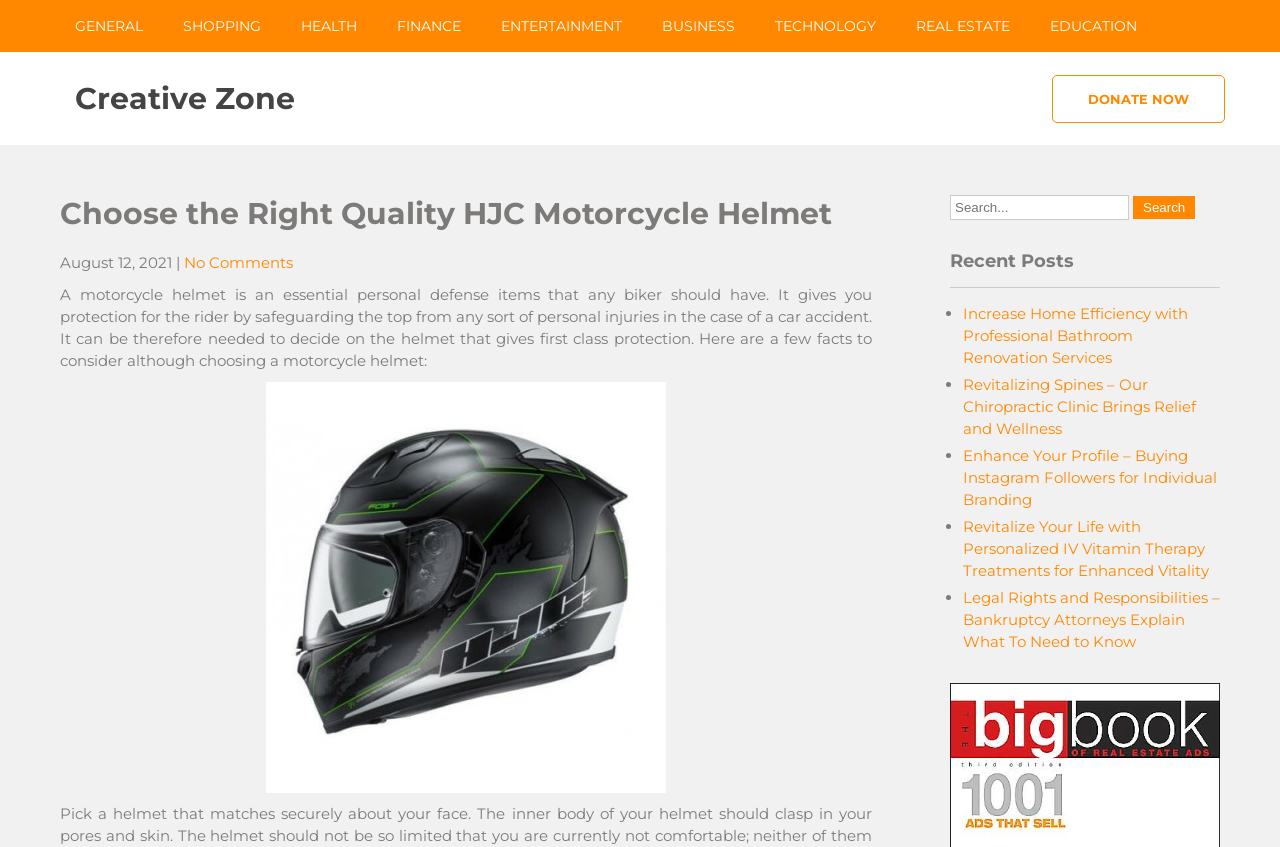Mark the bounding box of the element that matches the following description: "Real Estate".

[0.7, 0.0, 0.805, 0.061]